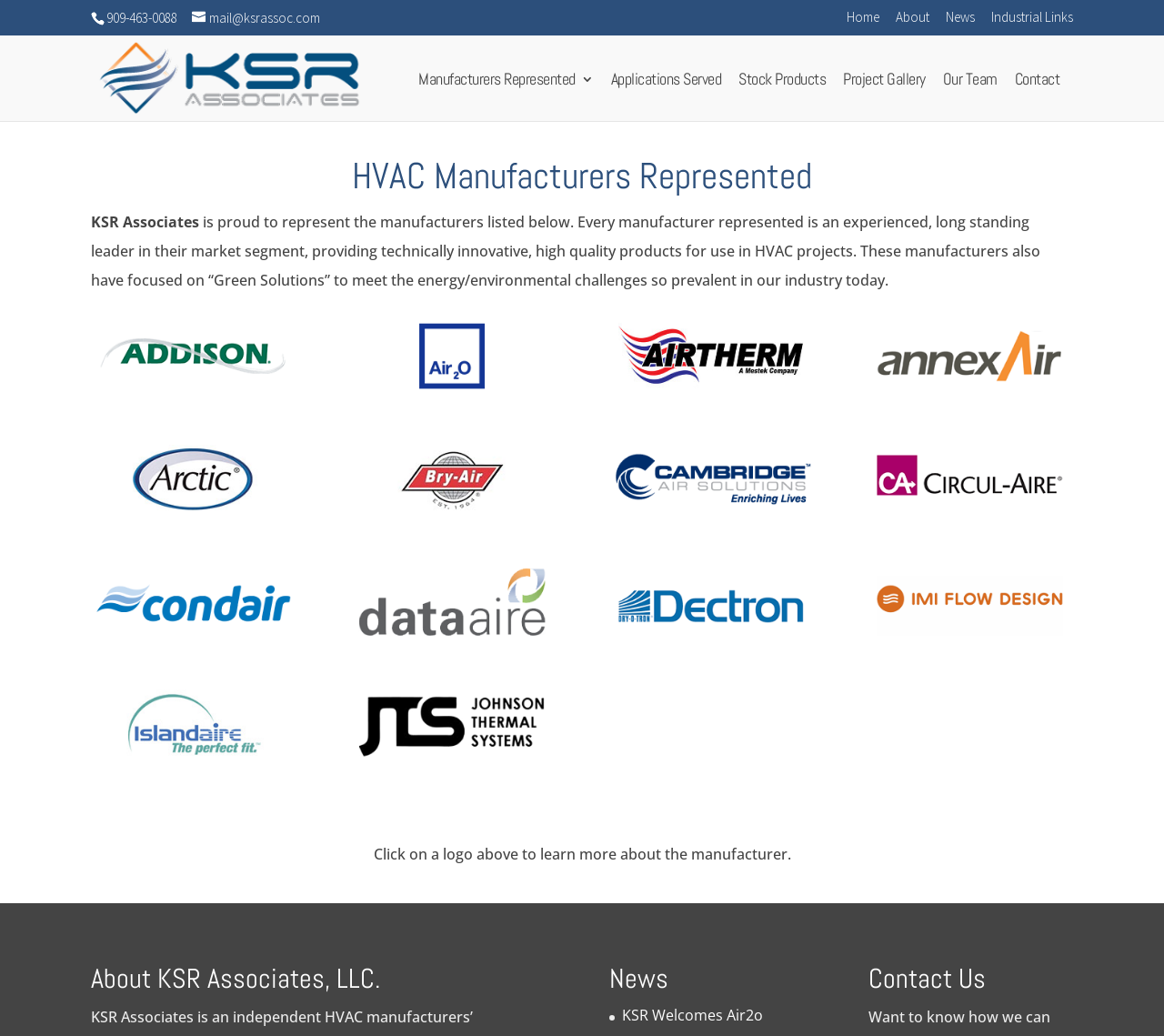Please pinpoint the bounding box coordinates for the region I should click to adhere to this instruction: "View more photos".

None